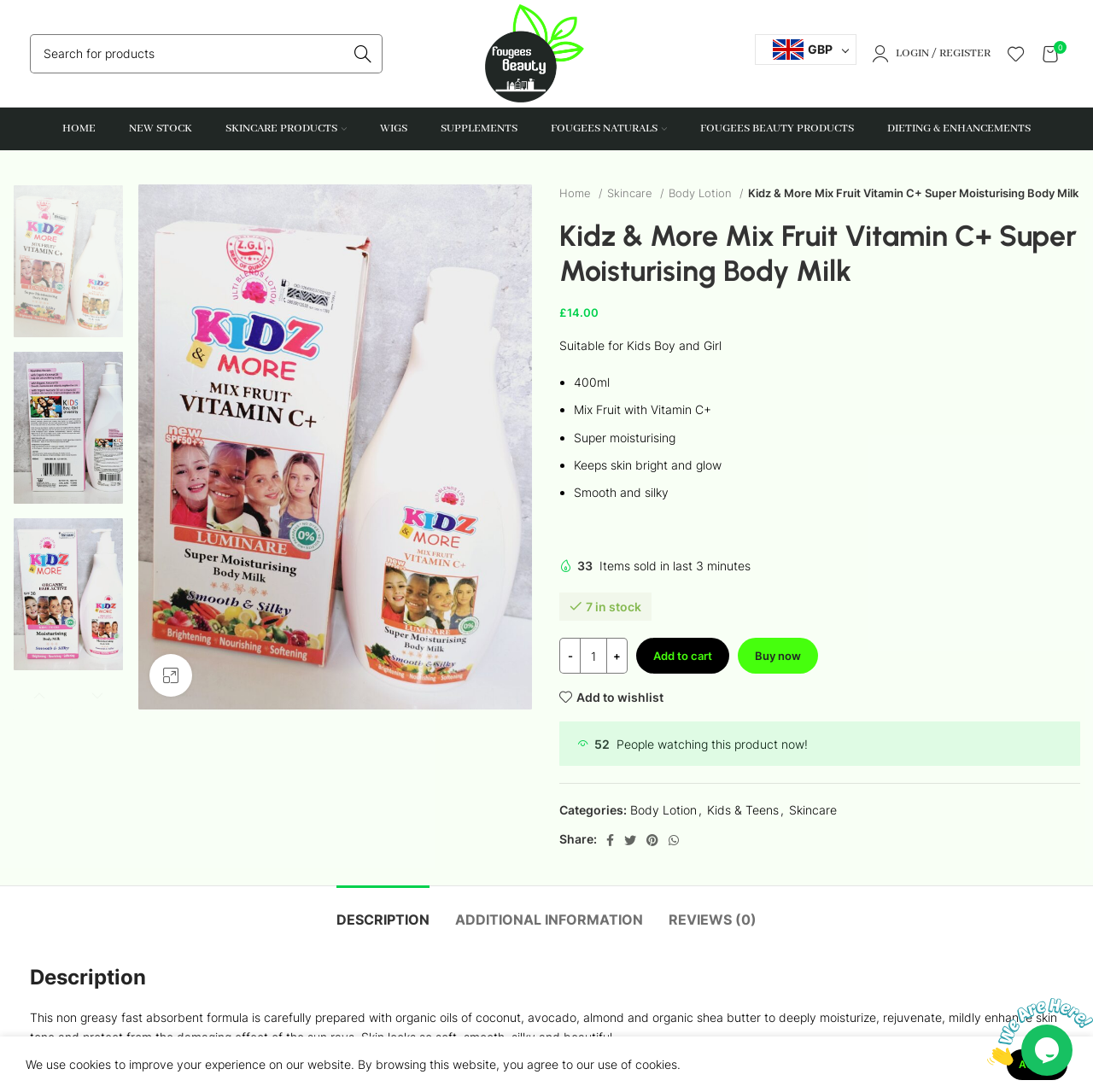Identify the bounding box coordinates for the region of the element that should be clicked to carry out the instruction: "Click on Fougees Beauty link". The bounding box coordinates should be four float numbers between 0 and 1, i.e., [left, top, right, bottom].

[0.444, 0.041, 0.534, 0.054]